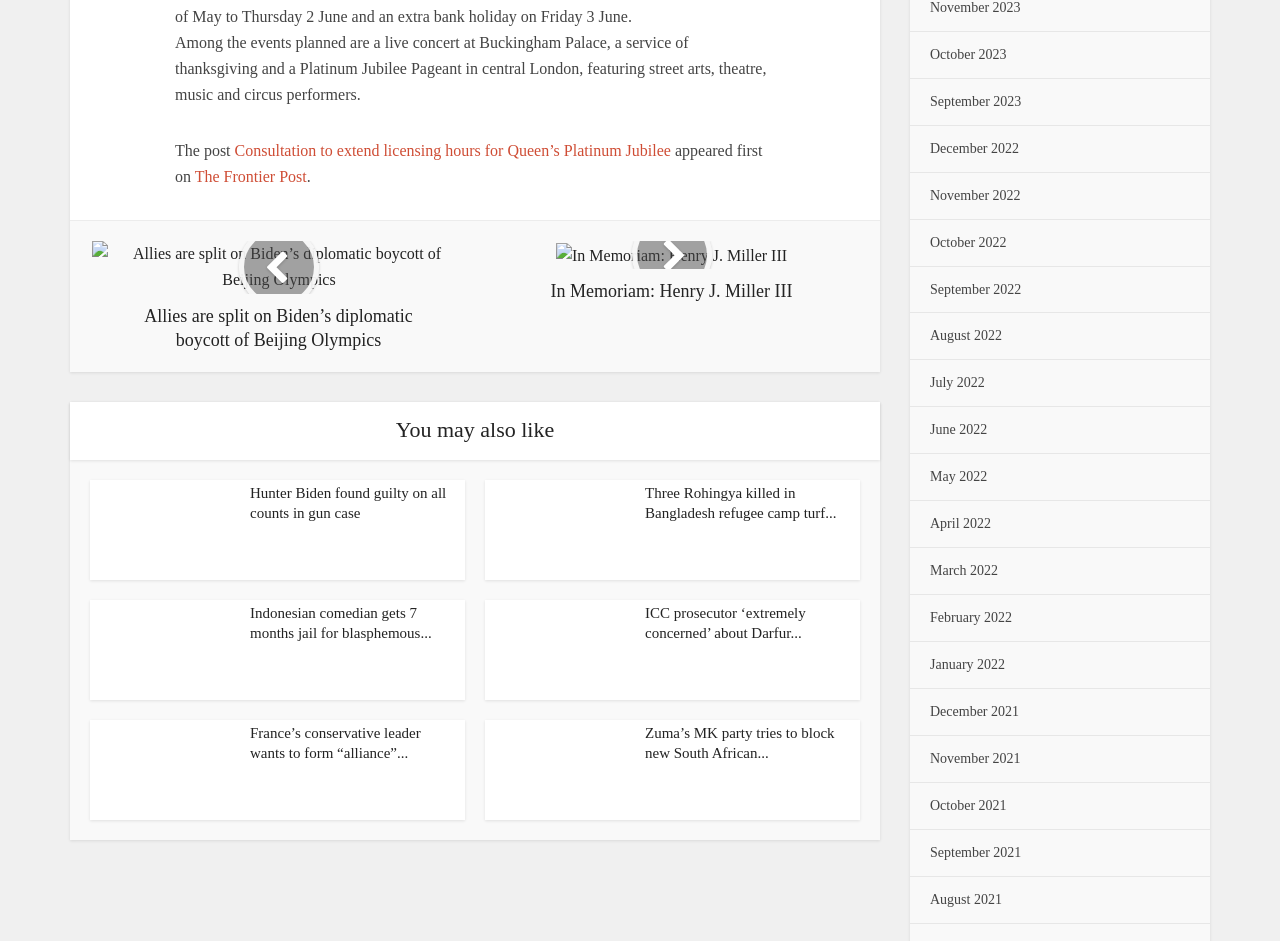Please locate the bounding box coordinates of the element that should be clicked to achieve the given instruction: "Consult the article about Biden’s diplomatic boycott of Beijing Olympics".

[0.071, 0.256, 0.364, 0.374]